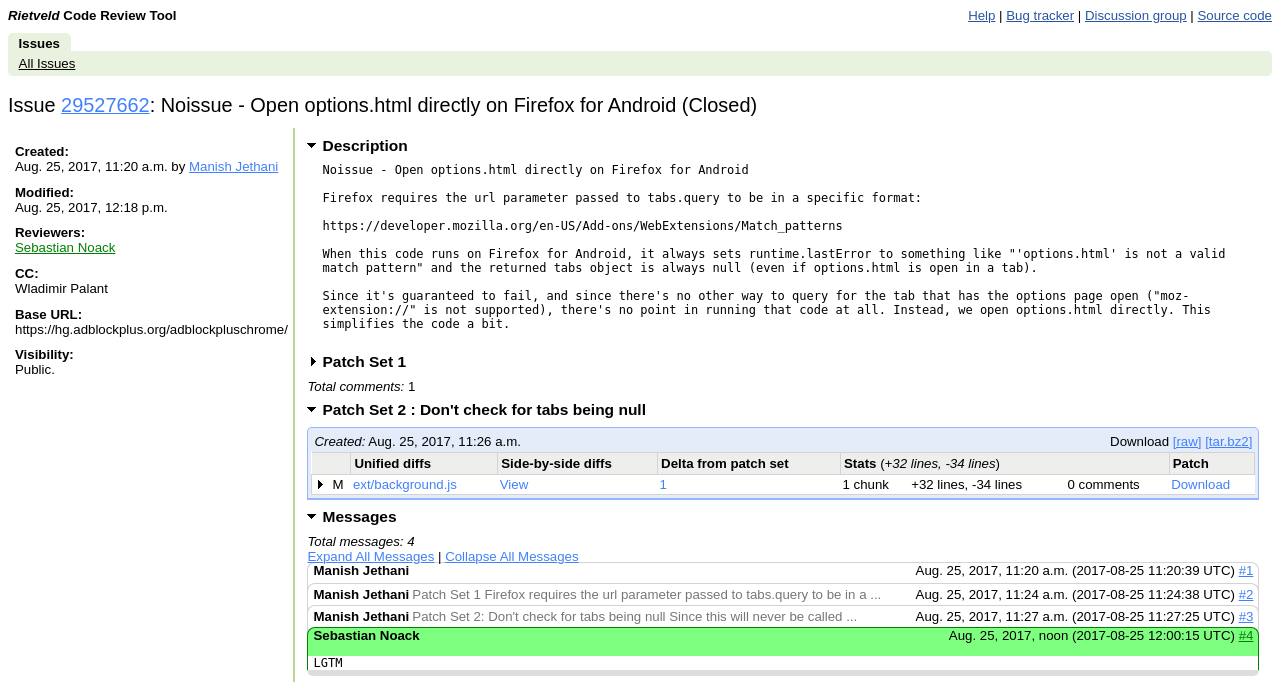Given the webpage screenshot and the description, determine the bounding box coordinates (top-left x, top-left y, bottom-right x, bottom-right y) that define the location of the UI element matching this description: Collapse All Messages

[0.348, 0.804, 0.452, 0.826]